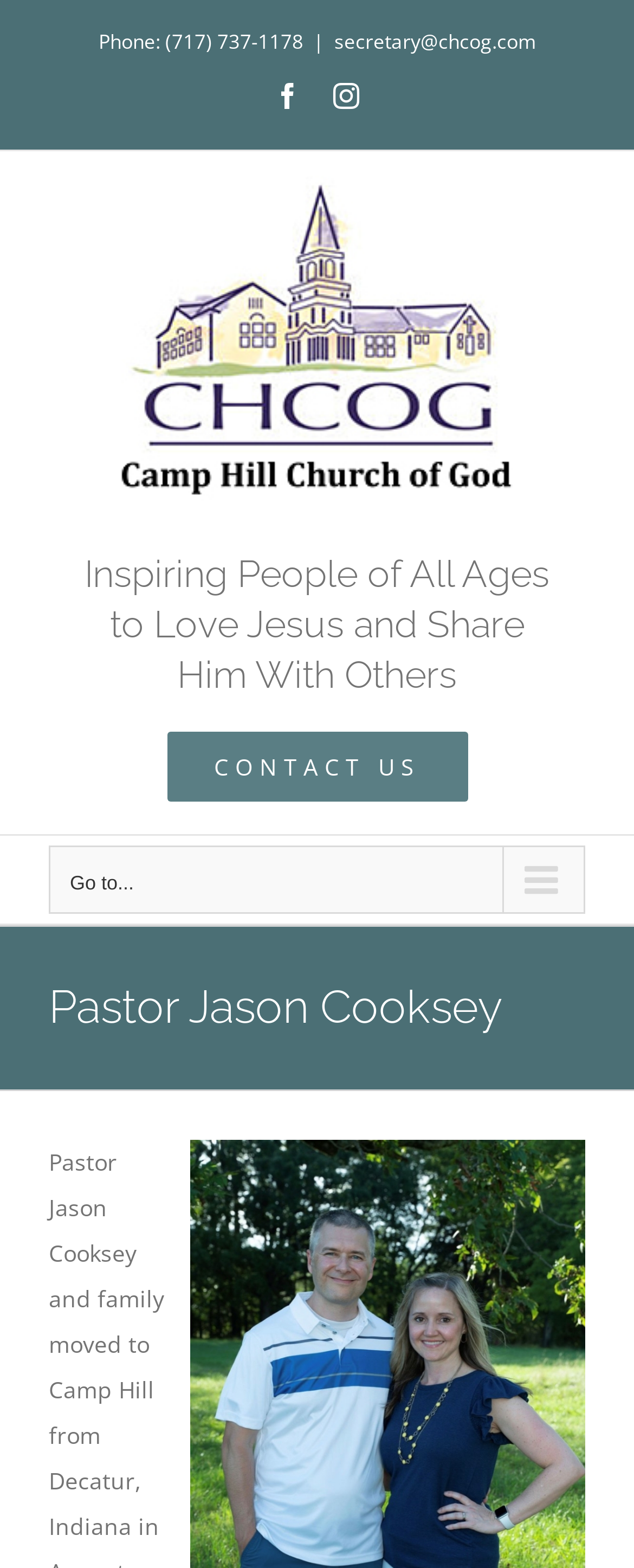Using the information in the image, give a comprehensive answer to the question: 
What is the purpose of the church?

I found the purpose of the church by looking at the heading element with the label 'Inspiring People of All Ages to Love Jesus and Share Him With Others' which is located at the top of the page.